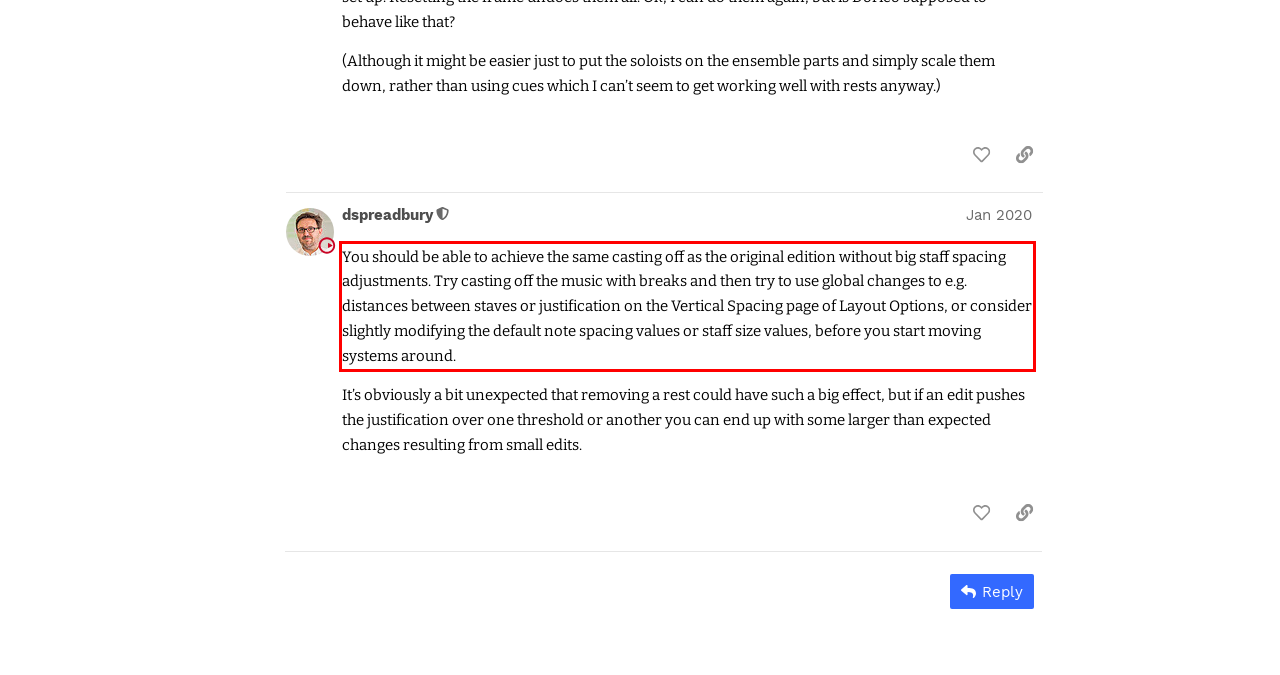You are given a screenshot with a red rectangle. Identify and extract the text within this red bounding box using OCR.

You should be able to achieve the same casting off as the original edition without big staff spacing adjustments. Try casting off the music with breaks and then try to use global changes to e.g. distances between staves or justification on the Vertical Spacing page of Layout Options, or consider slightly modifying the default note spacing values or staff size values, before you start moving systems around.